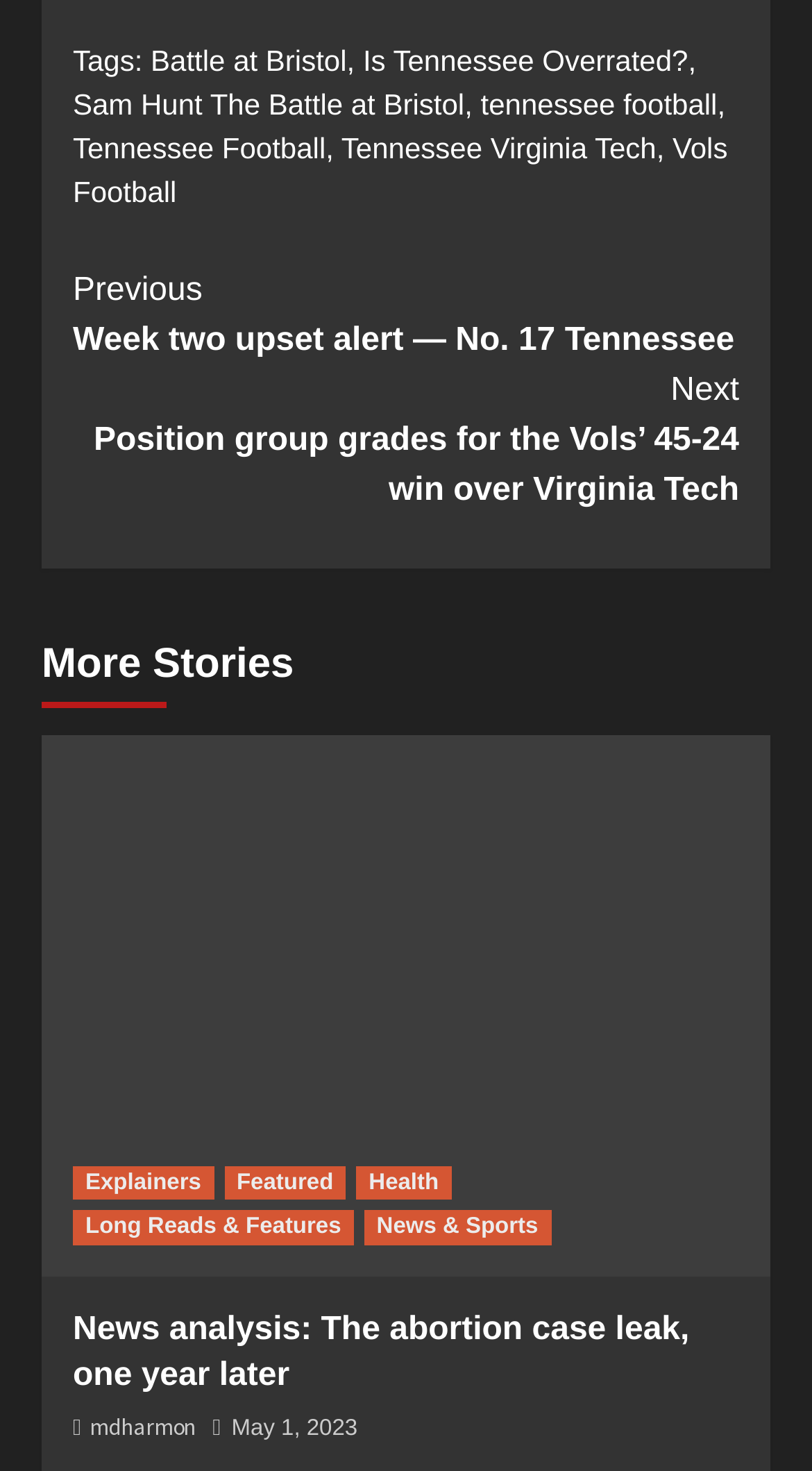Please provide a short answer using a single word or phrase for the question:
What is the author's name of the news analysis article?

mdharmon